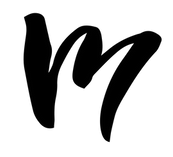Answer briefly with one word or phrase:
What kind of photography services are offered by M' Photography?

Pregnancy shoots and family portraits